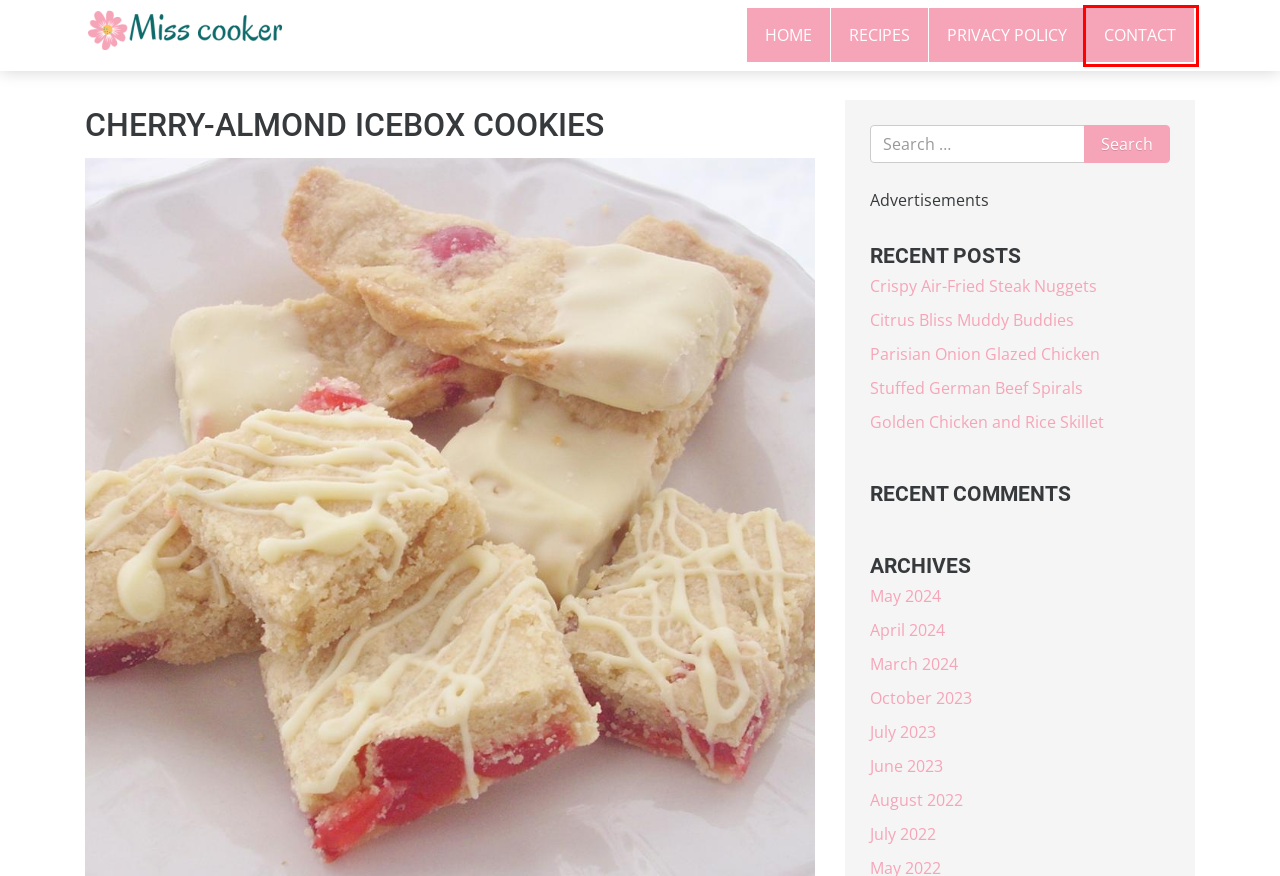You’re provided with a screenshot of a webpage that has a red bounding box around an element. Choose the best matching webpage description for the new page after clicking the element in the red box. The options are:
A. March 2024 – Miss Cooker
B. Crispy Air-Fried Steak Nuggets – Miss Cooker
C. October 2023 – Miss Cooker
D. May 2024 – Miss Cooker
E. July 2022 – Miss Cooker
F. August 2022 – Miss Cooker
G. Golden Chicken and Rice Skillet – Miss Cooker
H. Contact – Miss Cooker

H